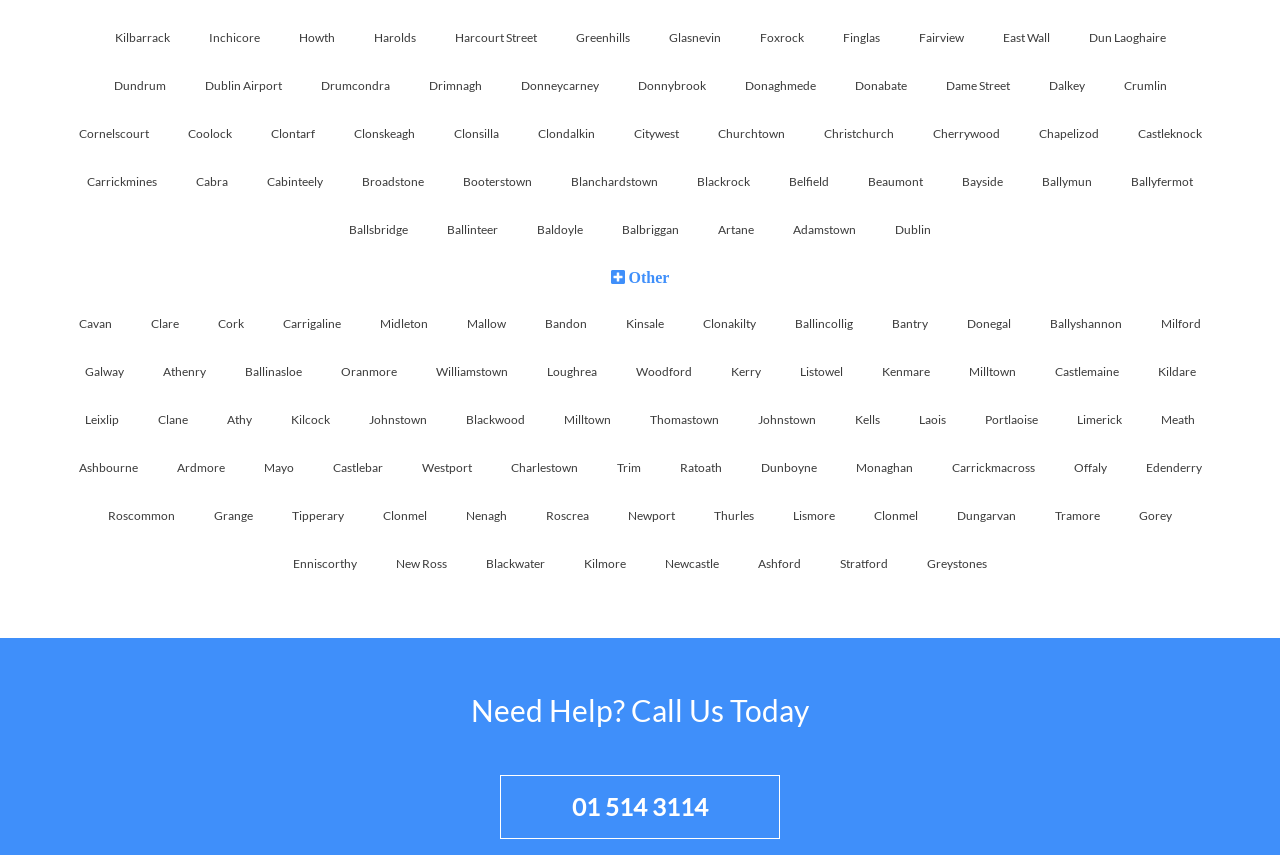Can you specify the bounding box coordinates for the region that should be clicked to fulfill this instruction: "Check out Kerry".

[0.557, 0.425, 0.608, 0.443]